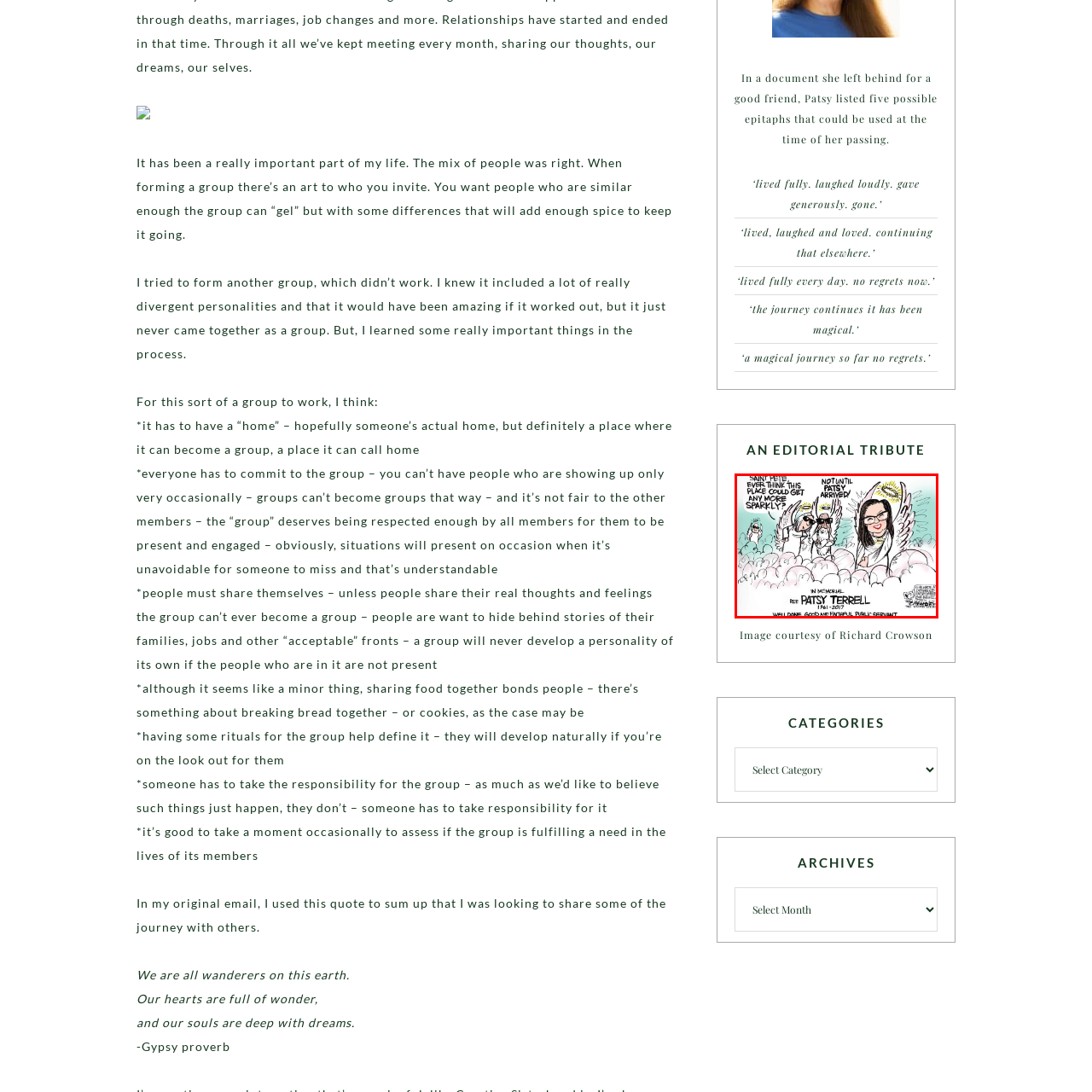What is written at the top of the illustration?
Observe the part of the image inside the red bounding box and answer the question concisely with one word or a short phrase.

IN MEMORIAL